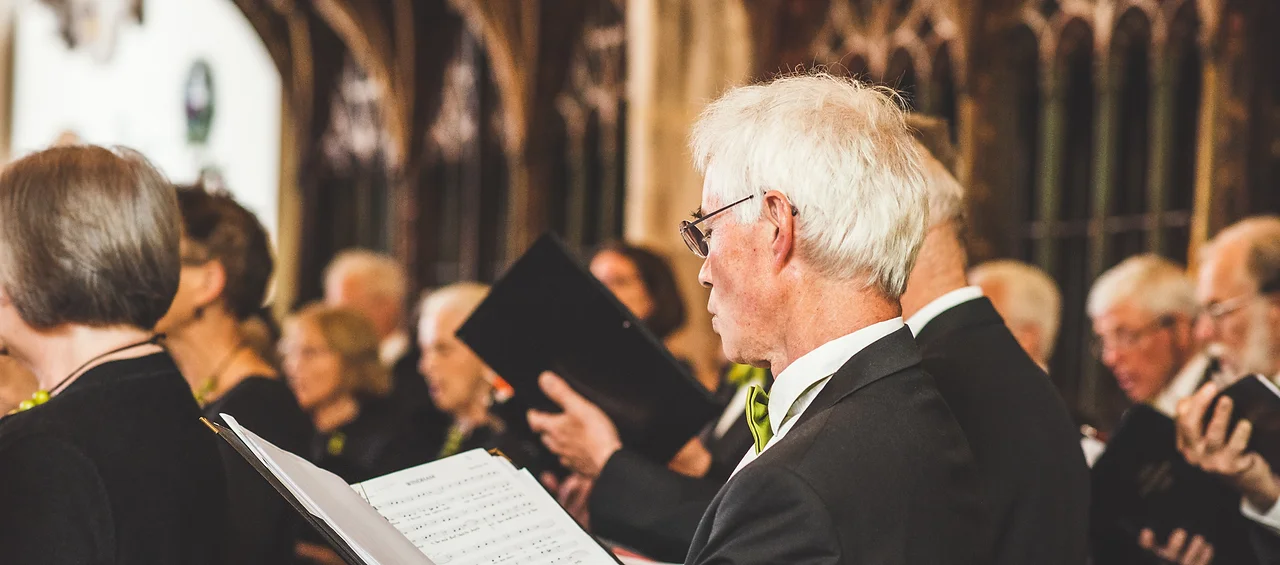Answer the question using only one word or a concise phrase: What is the man in the foreground holding?

sheet music